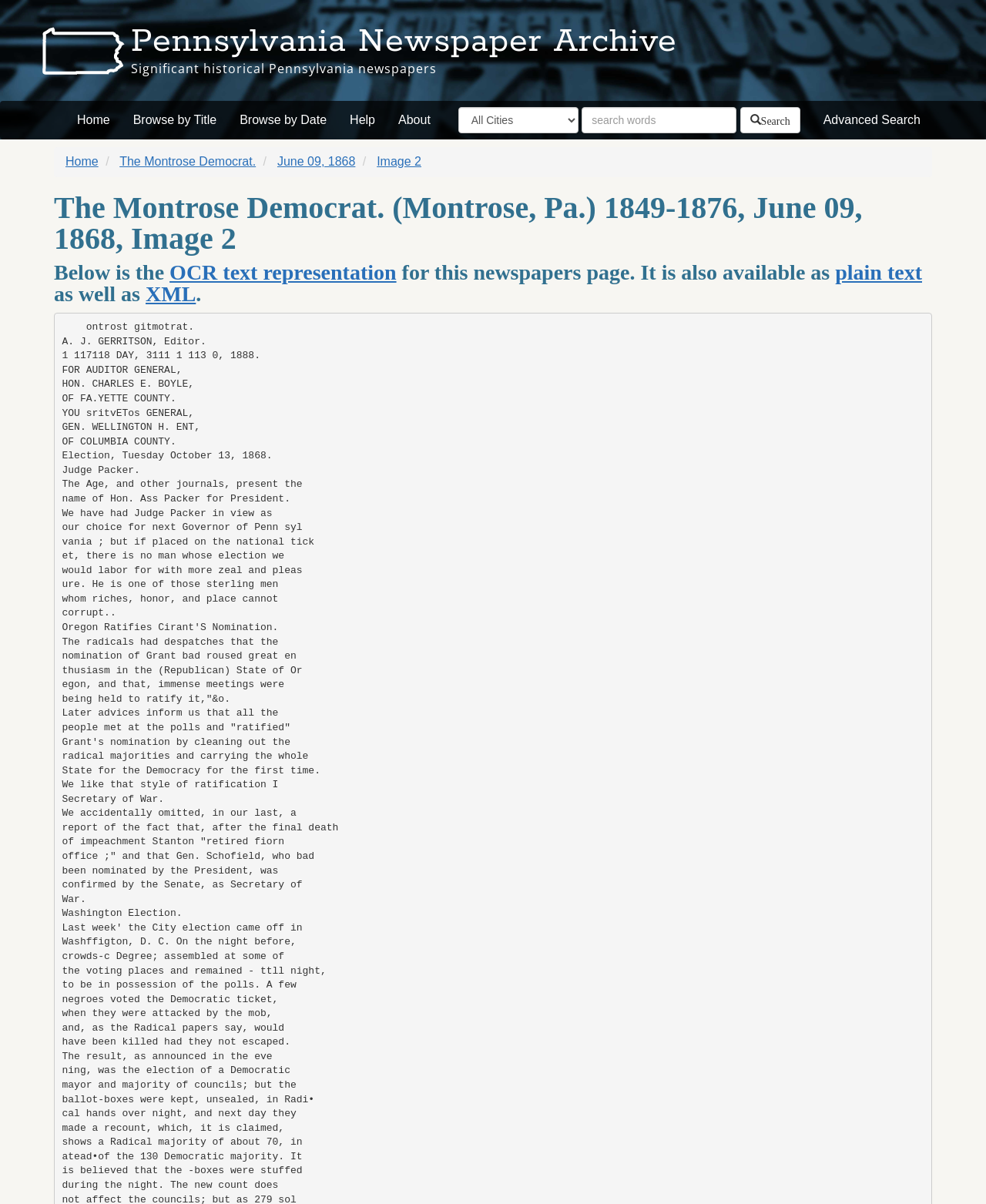Given the webpage screenshot, identify the bounding box of the UI element that matches this description: "Help".

[0.343, 0.084, 0.392, 0.116]